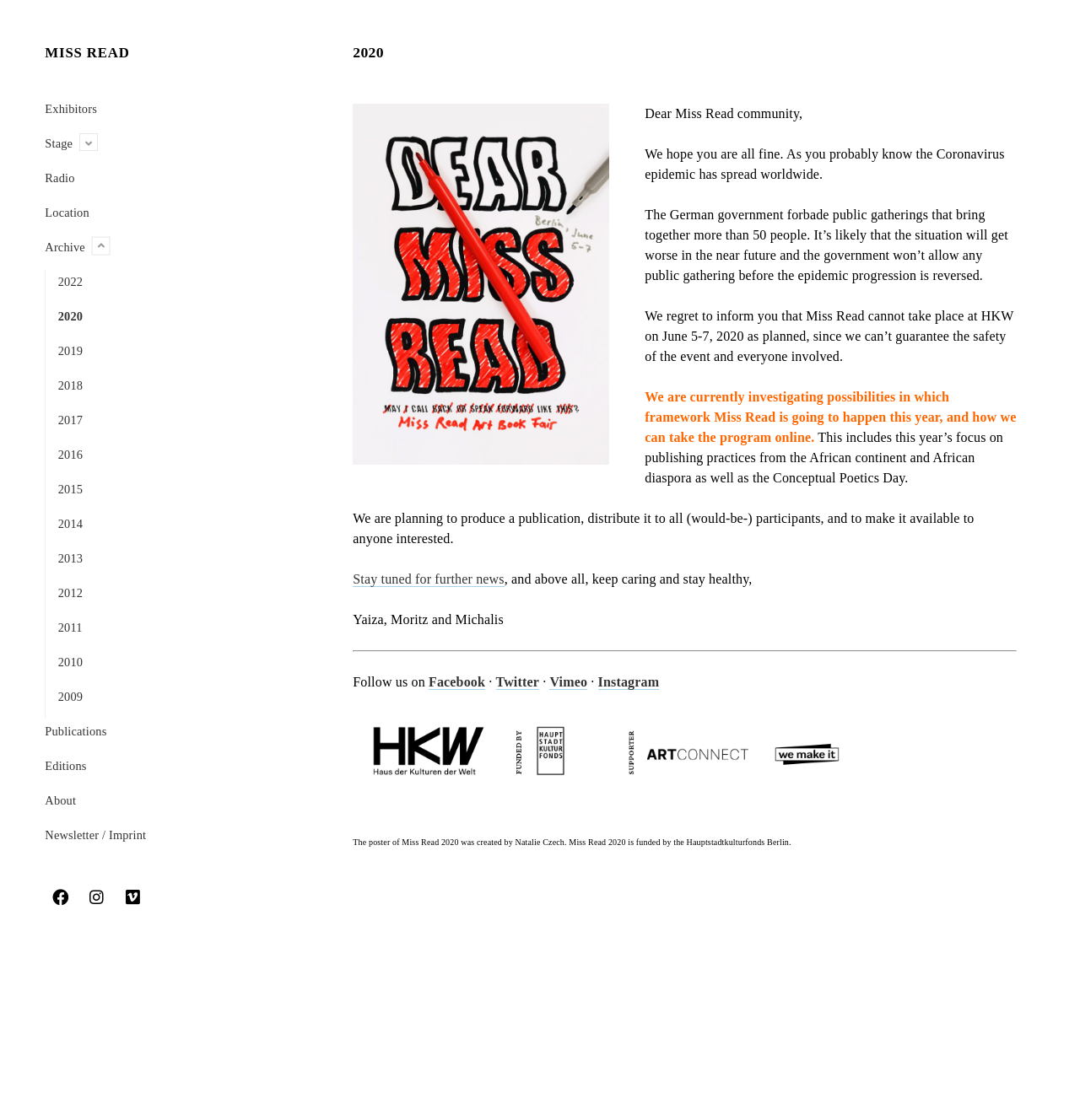Find the UI element described as: "Newsletter / Imprint" and predict its bounding box coordinates. Ensure the coordinates are four float numbers between 0 and 1, [left, top, right, bottom].

[0.042, 0.738, 0.135, 0.754]